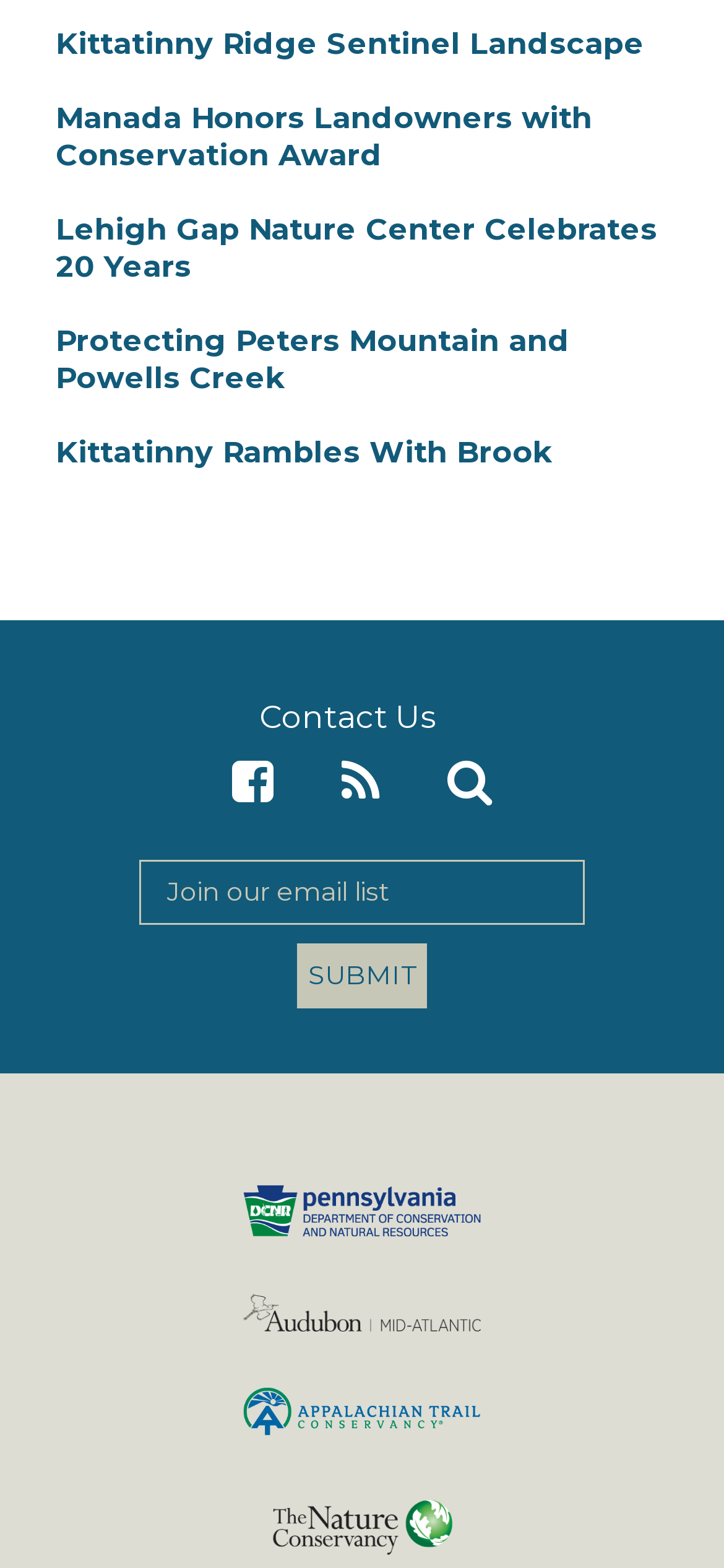Where is the 'Contact Us' link located?
Answer the question with a detailed explanation, including all necessary information.

The 'Contact Us' link has a bounding box coordinate of [0.358, 0.445, 0.604, 0.469], which indicates that it is located in the middle right section of the webpage.